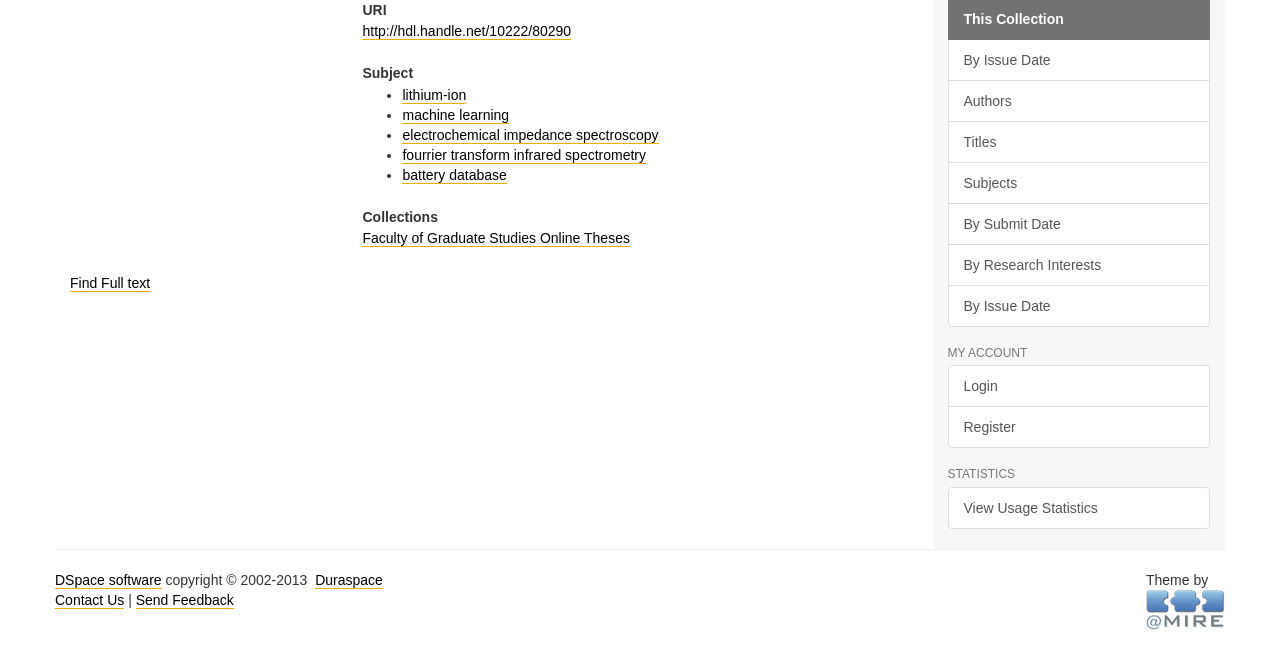Based on the element description Subjects, identify the bounding box of the UI element in the given webpage screenshot. The coordinates should be in the format (top-left x, top-left y, bottom-right x, bottom-right y) and must be between 0 and 1.

[0.74, 0.245, 0.945, 0.309]